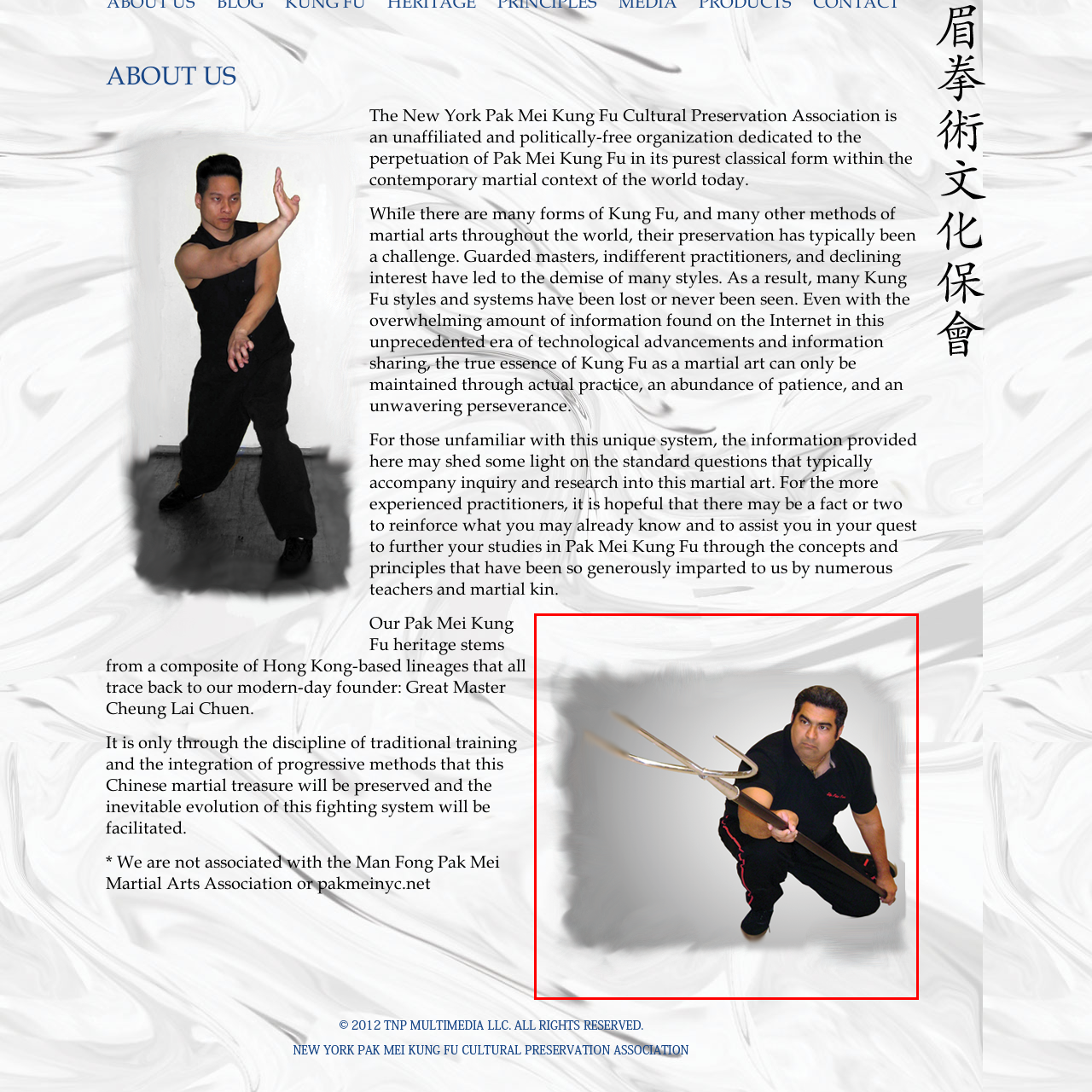Explain in detail what is happening within the highlighted red bounding box in the image.

The image features a martial artist in a dynamic pose, demonstrating the use of a traditional spearhead weapon, which resembles a trident. Clad in a black polo shirt with red accents and dark pants adorned with red stripes, he exudes focus and strength. The background is softly blurred, enhancing his presence as he crouches low, emphasizing his readiness and skill in martial arts. This portrayal is emblematic of the dedication to the preservation and practice of Pak Mei Kung Fu, as echoed in the accompanying content about the importance of maintaining classical martial traditions amidst modern challenges. The image aligns with the association's mission to showcase the discipline and artistry inherent in this style of Kung Fu, reflecting its rich heritage and the rigorous training that practitioners undergo.